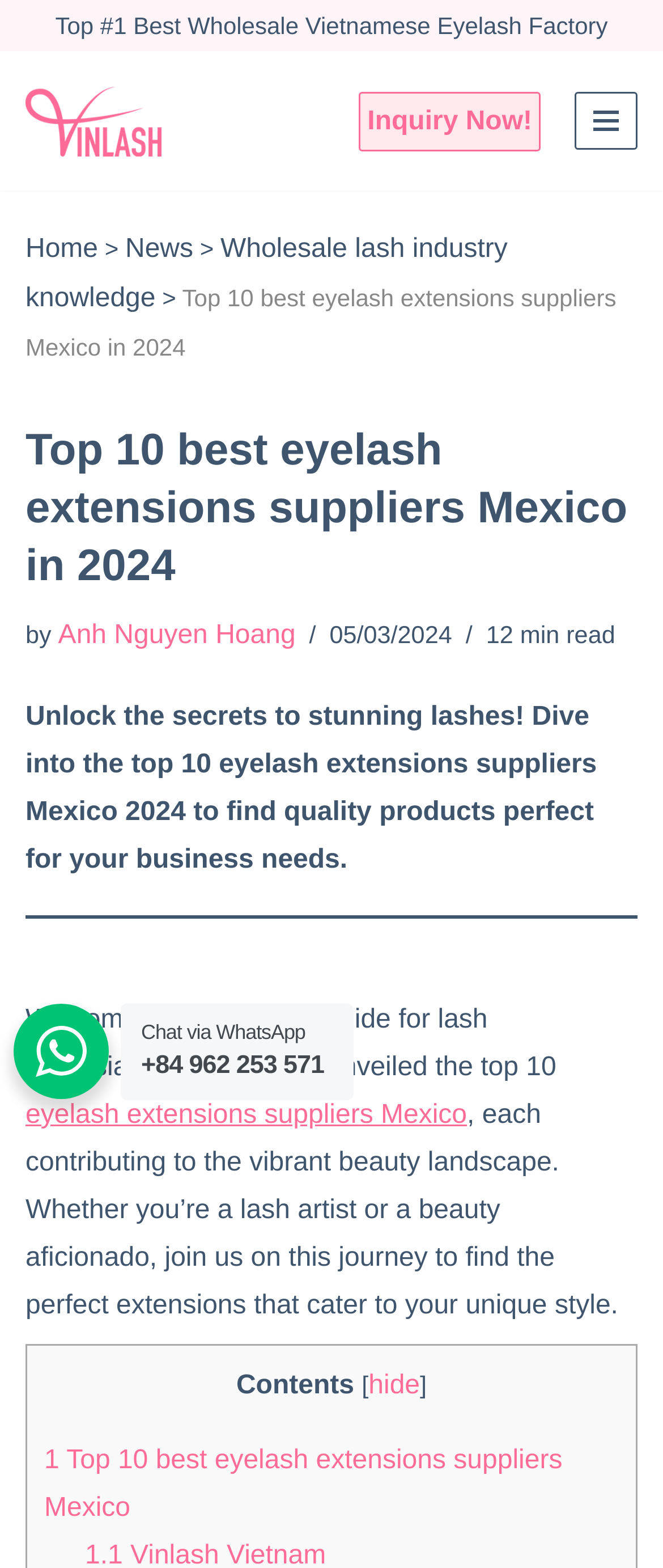Give a concise answer using only one word or phrase for this question:
How many minutes does it take to read the article?

12 min